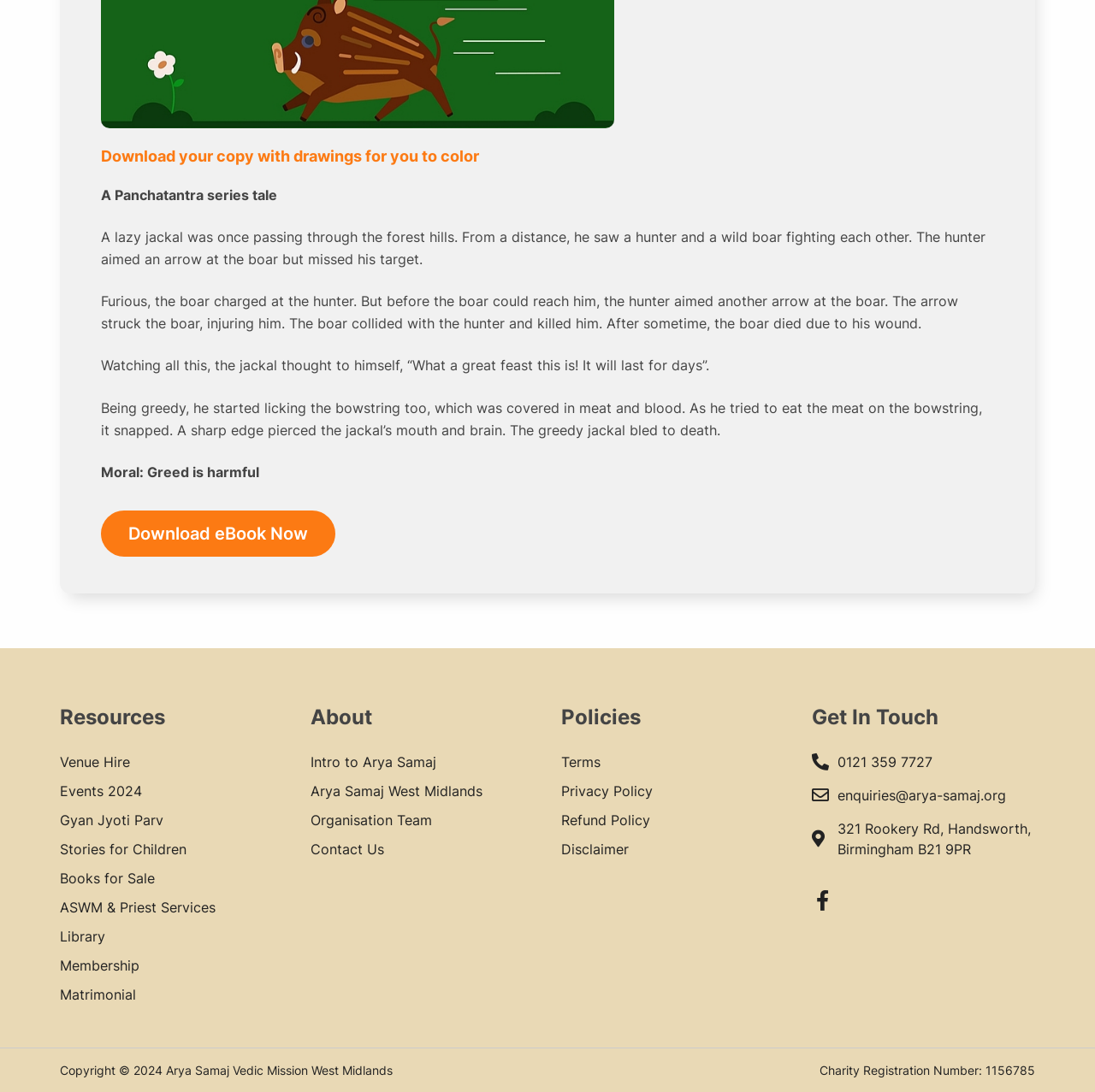Determine the bounding box coordinates (top-left x, top-left y, bottom-right x, bottom-right y) of the UI element described in the following text: Intro to Arya Samaj

[0.284, 0.689, 0.398, 0.709]